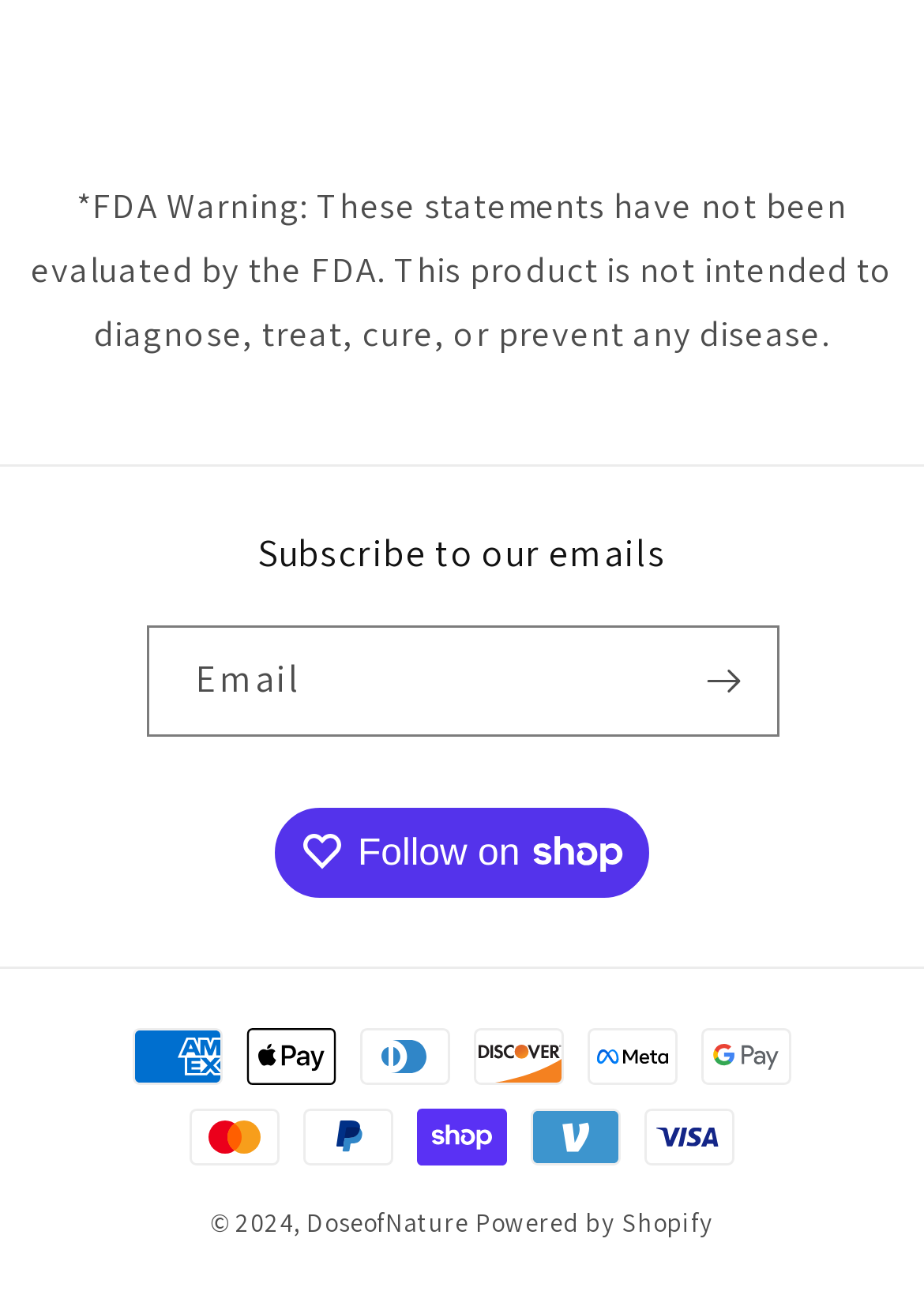What is the company name mentioned in the footer?
Refer to the image and respond with a one-word or short-phrase answer.

DoseofNature